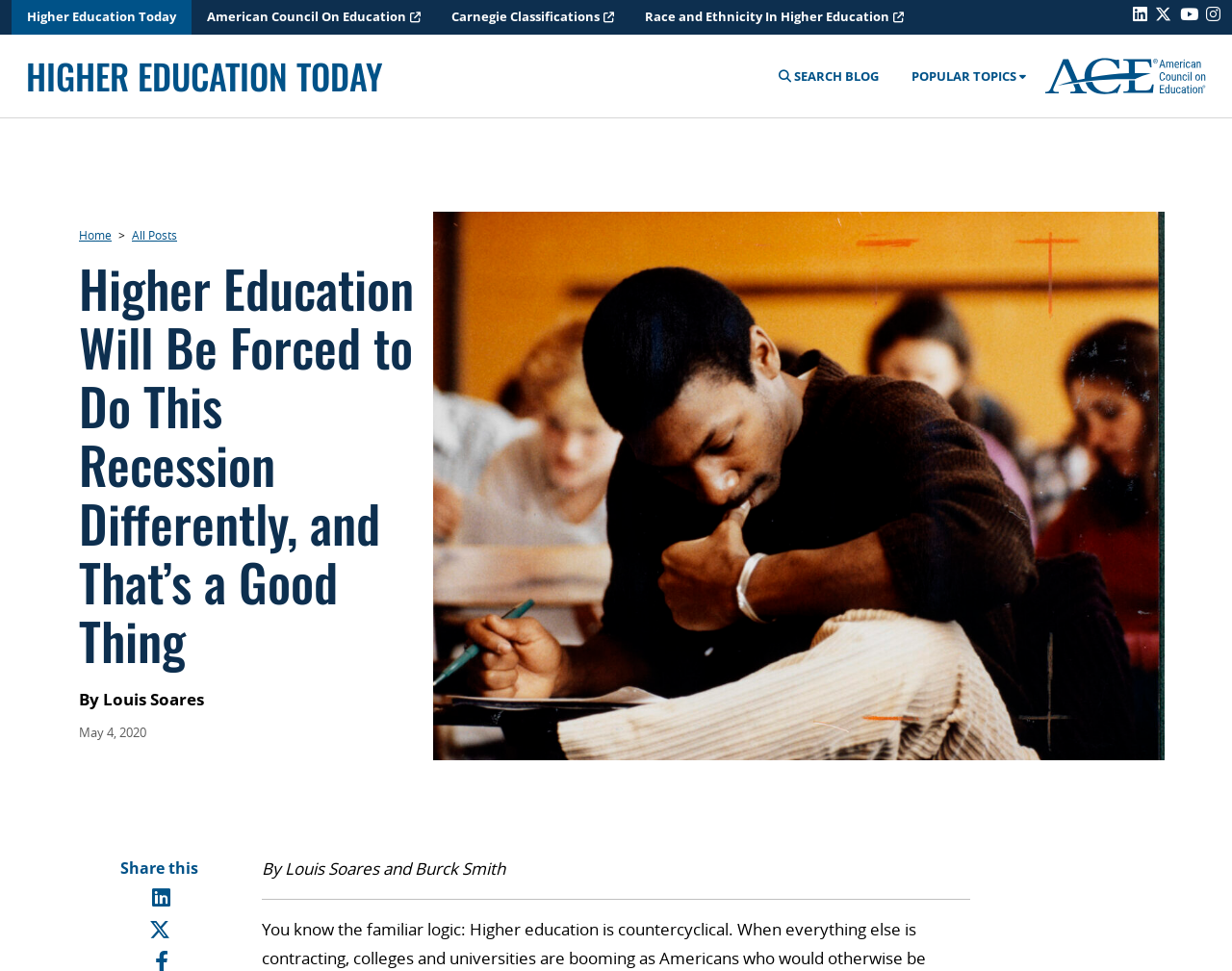Provide the bounding box coordinates for the area that should be clicked to complete the instruction: "Go to the home page".

[0.064, 0.233, 0.091, 0.249]